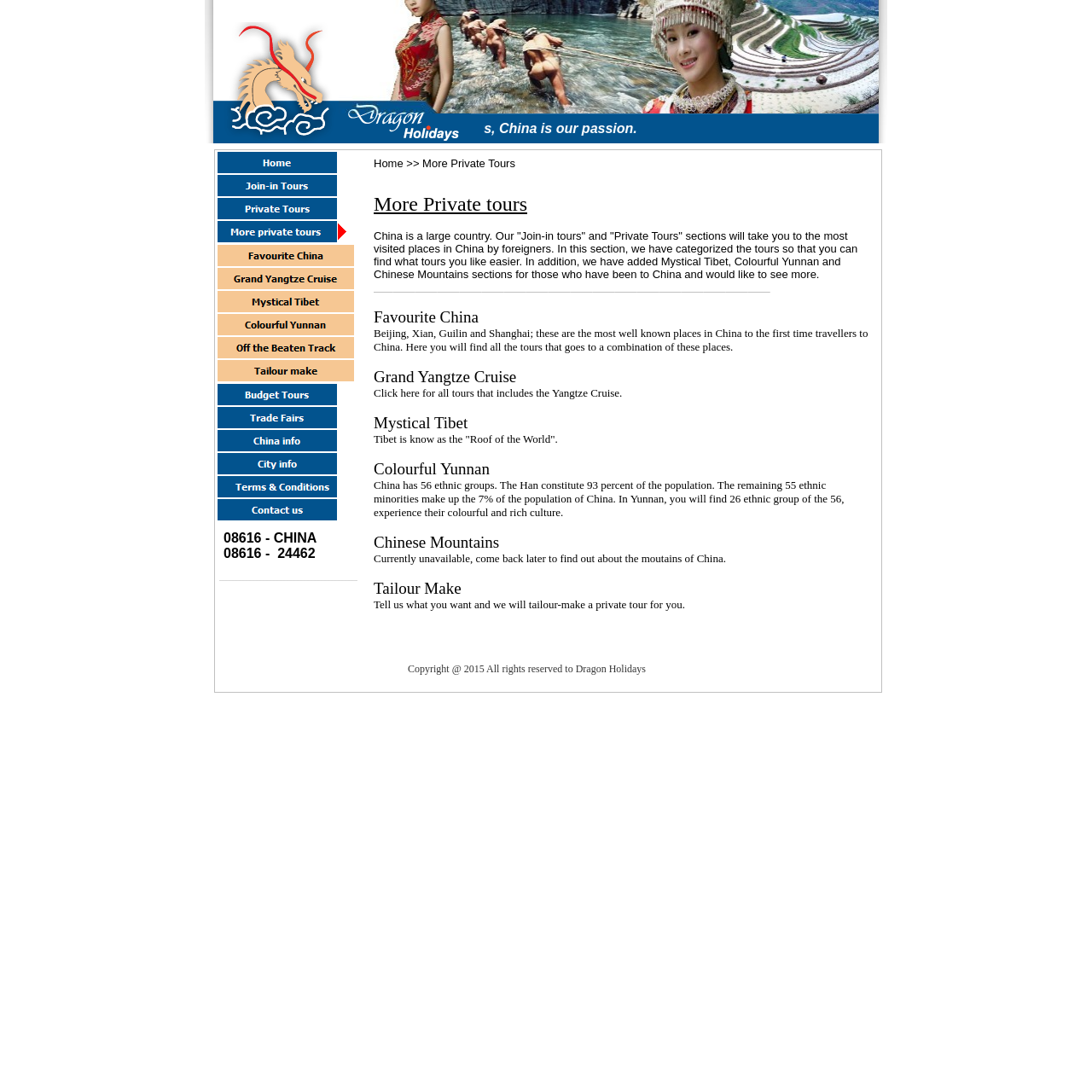What is the name of the tour operator?
Based on the image, answer the question in a detailed manner.

The name of the tour operator can be found at the bottom of the webpage, where it says 'Dragon Holidays is your gate way to China. Contact us, China is our passion.'